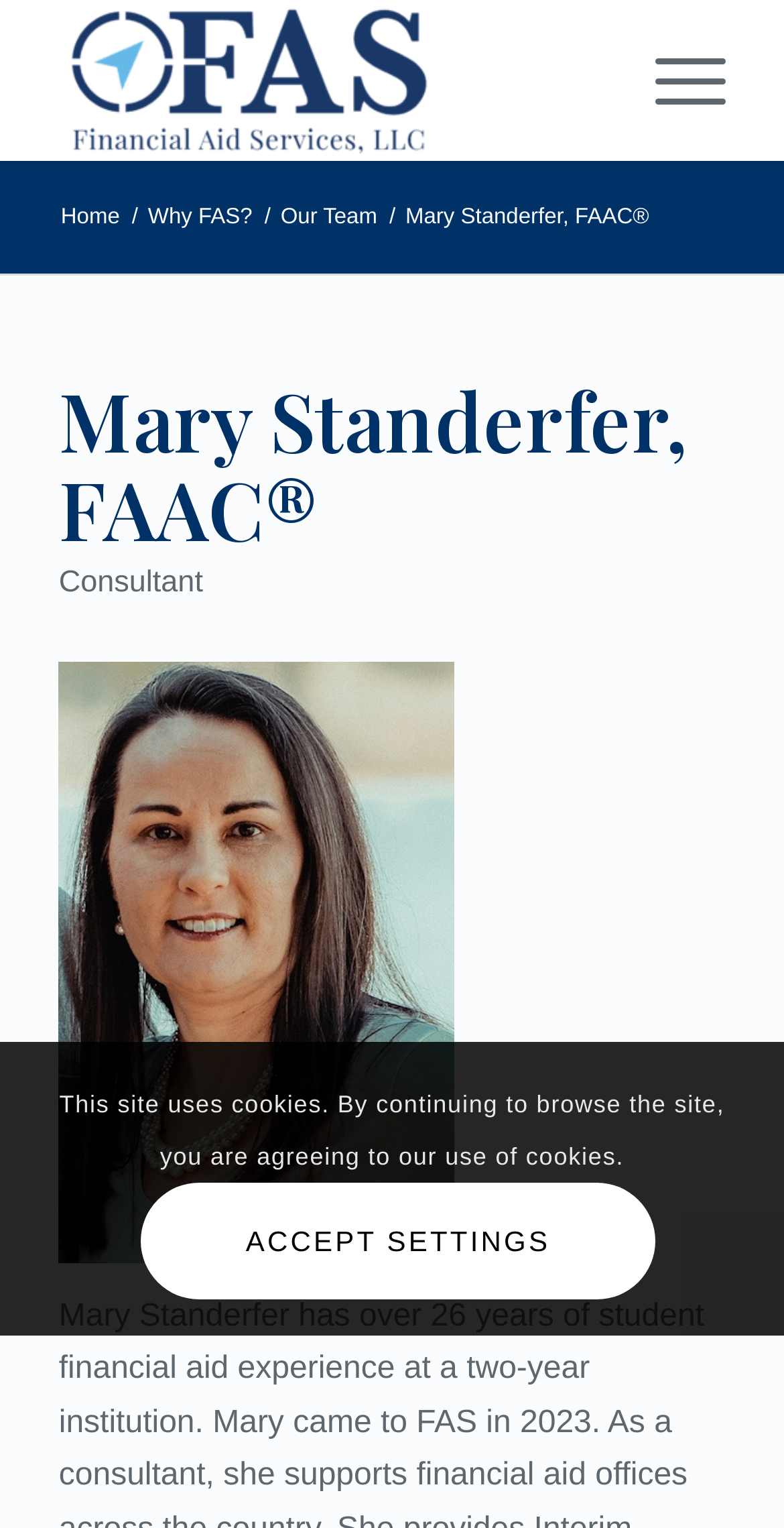Give a detailed explanation of the elements present on the webpage.

The webpage is about Mary Standerfer, a financial aid consultant, and her company FAS. At the top left of the page, there is a logo of FAS, an image with the text "FAS" next to a menu item labeled "Menu". Below the logo, there is a navigation bar with links to "Home", "Why FAS?", and "Our Team". 

To the right of the navigation bar, the title "Mary Standerfer, FAAC®" is prominently displayed. Below the title, the subtitle "Consultant" is written. 

At the bottom of the page, there is a notification that the site uses cookies, and a link to "ACCEPT SETTINGS" is provided to agree to the use of cookies.